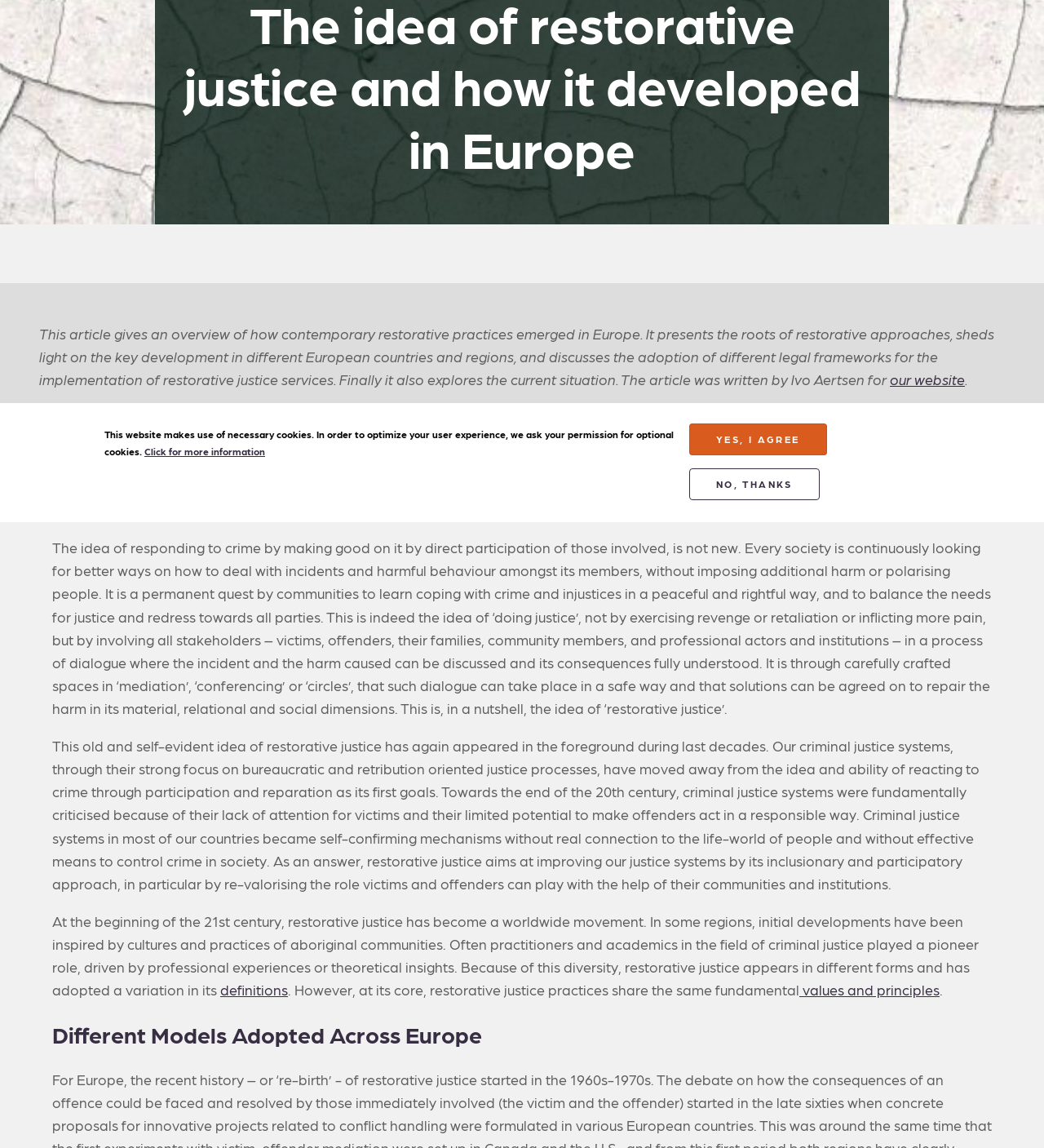Based on the description "values and principles", find the bounding box of the specified UI element.

[0.766, 0.854, 0.9, 0.869]